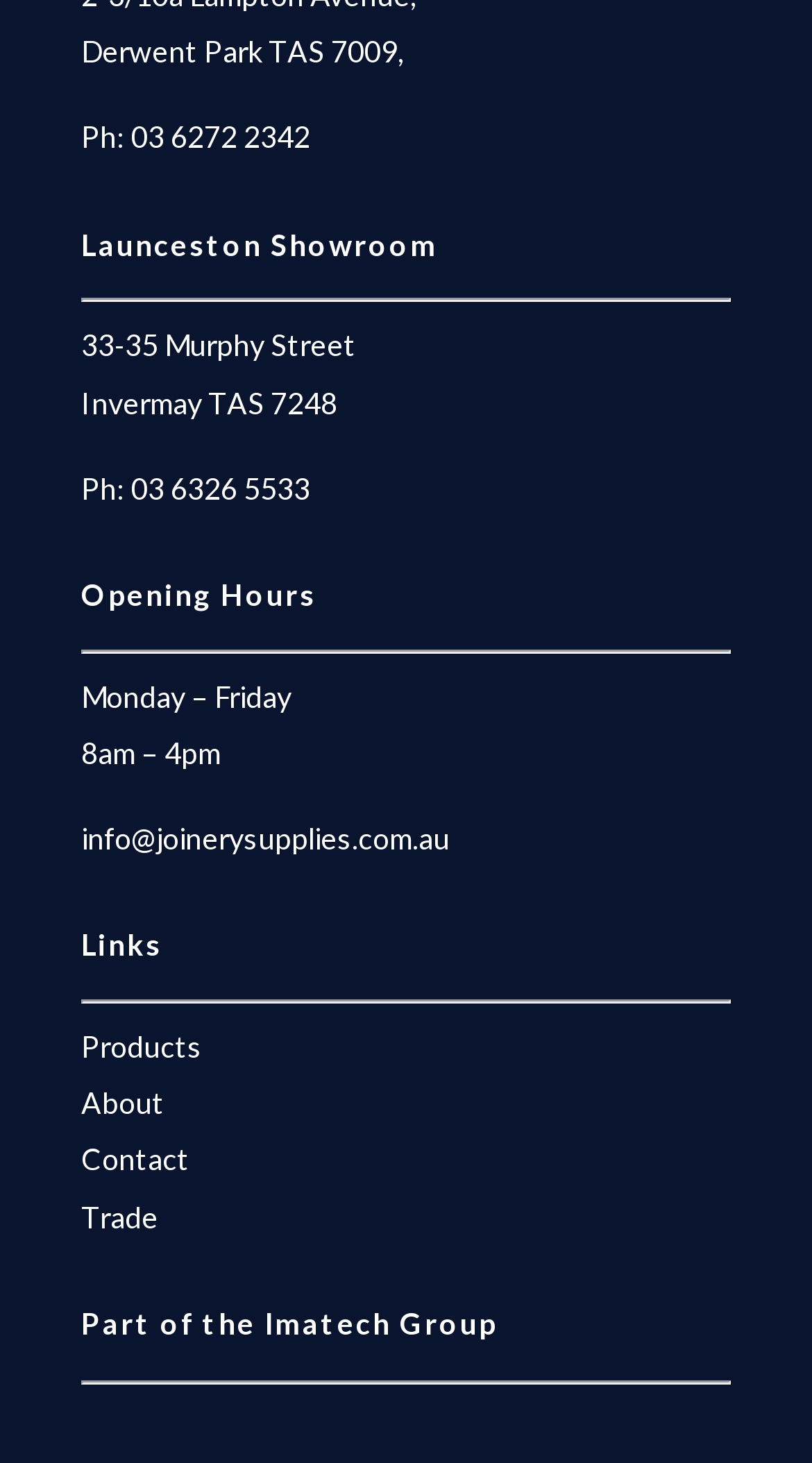Find the bounding box coordinates of the area that needs to be clicked in order to achieve the following instruction: "Go to the Products page". The coordinates should be specified as four float numbers between 0 and 1, i.e., [left, top, right, bottom].

[0.1, 0.703, 0.249, 0.727]